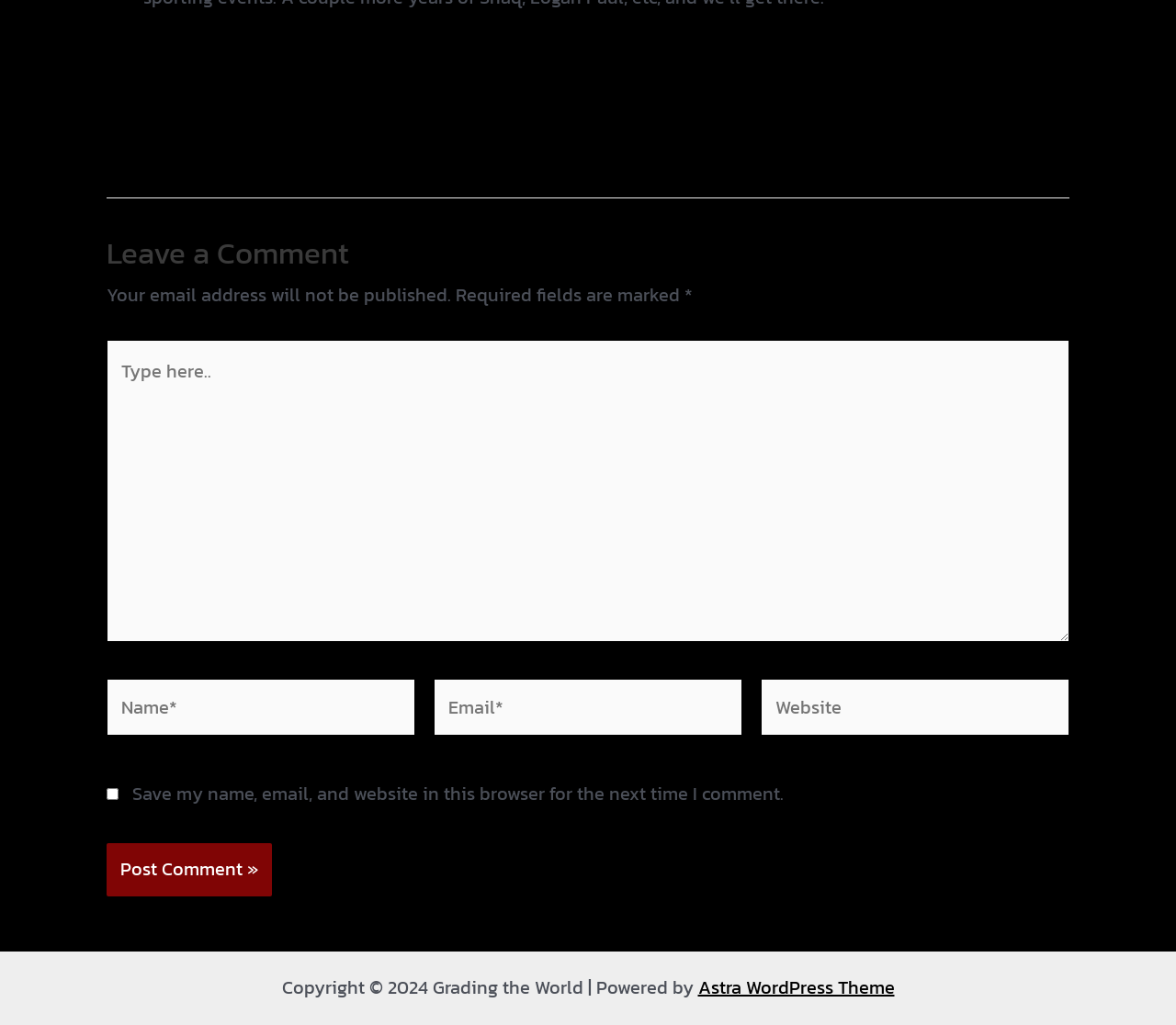What is the copyright year of the website?
Kindly give a detailed and elaborate answer to the question.

The copyright year of the website is 2024, as indicated by the text 'Copyright © 2024 Grading the World' at the bottom of the page.